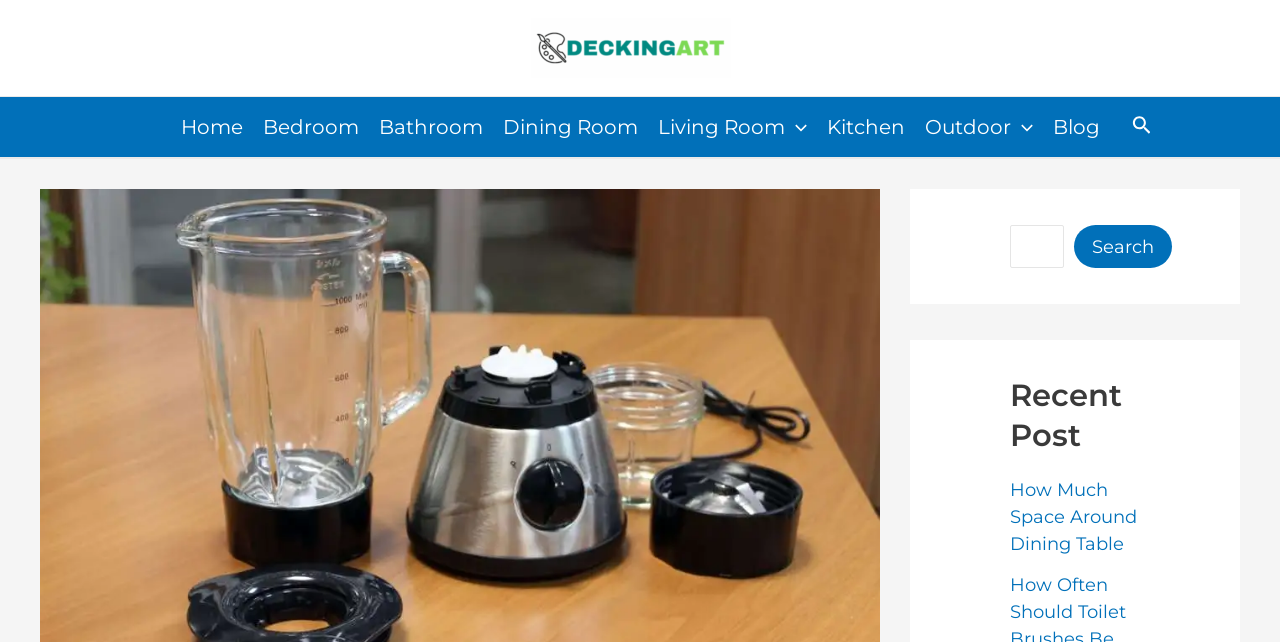Please determine the bounding box of the UI element that matches this description: parent_node: Outdoor aria-label="Menu Toggle". The coordinates should be given as (top-left x, top-left y, bottom-right x, bottom-right y), with all values between 0 and 1.

[0.789, 0.167, 0.807, 0.229]